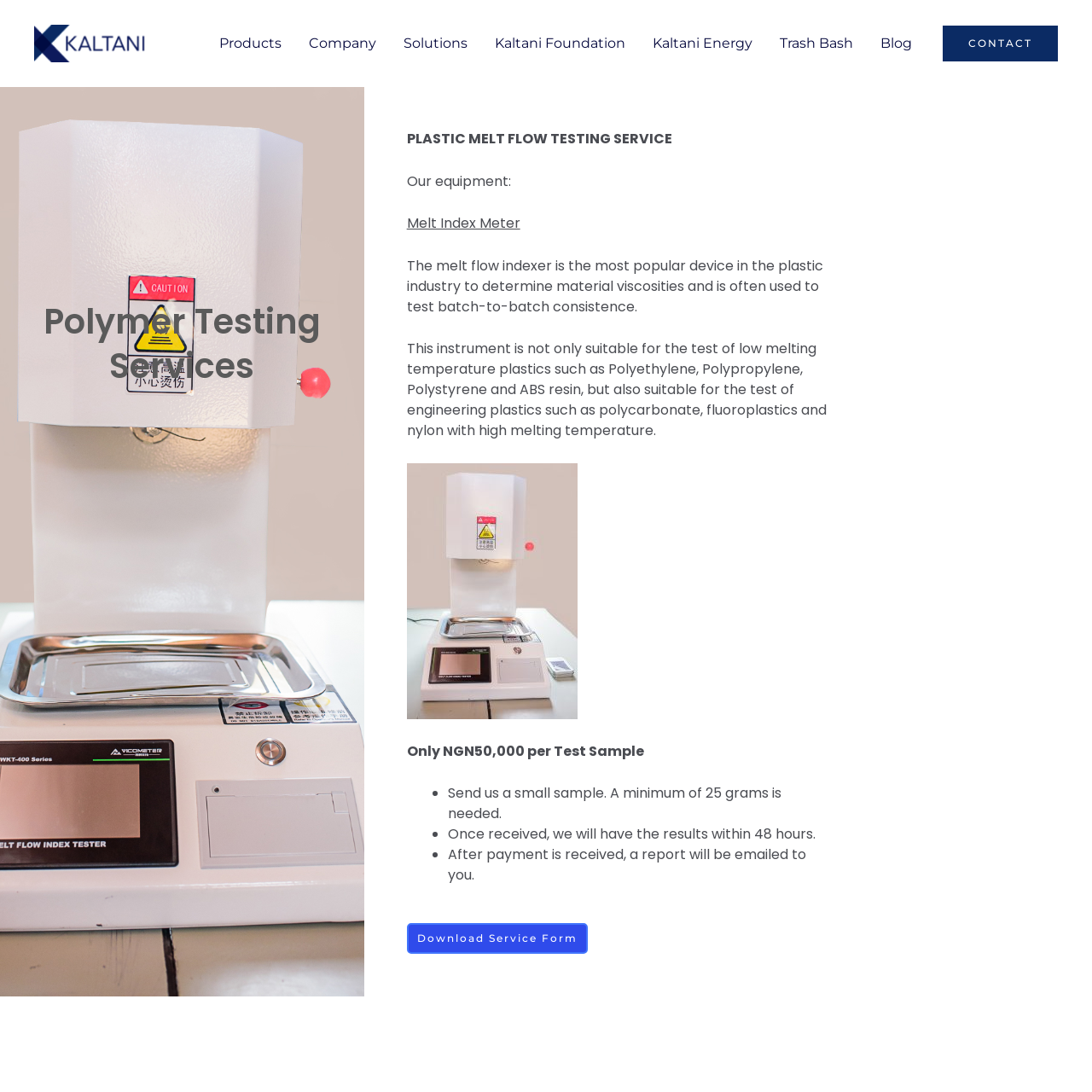Find the bounding box coordinates of the clickable area that will achieve the following instruction: "Navigate to the 'Products' page".

[0.188, 0.012, 0.27, 0.067]